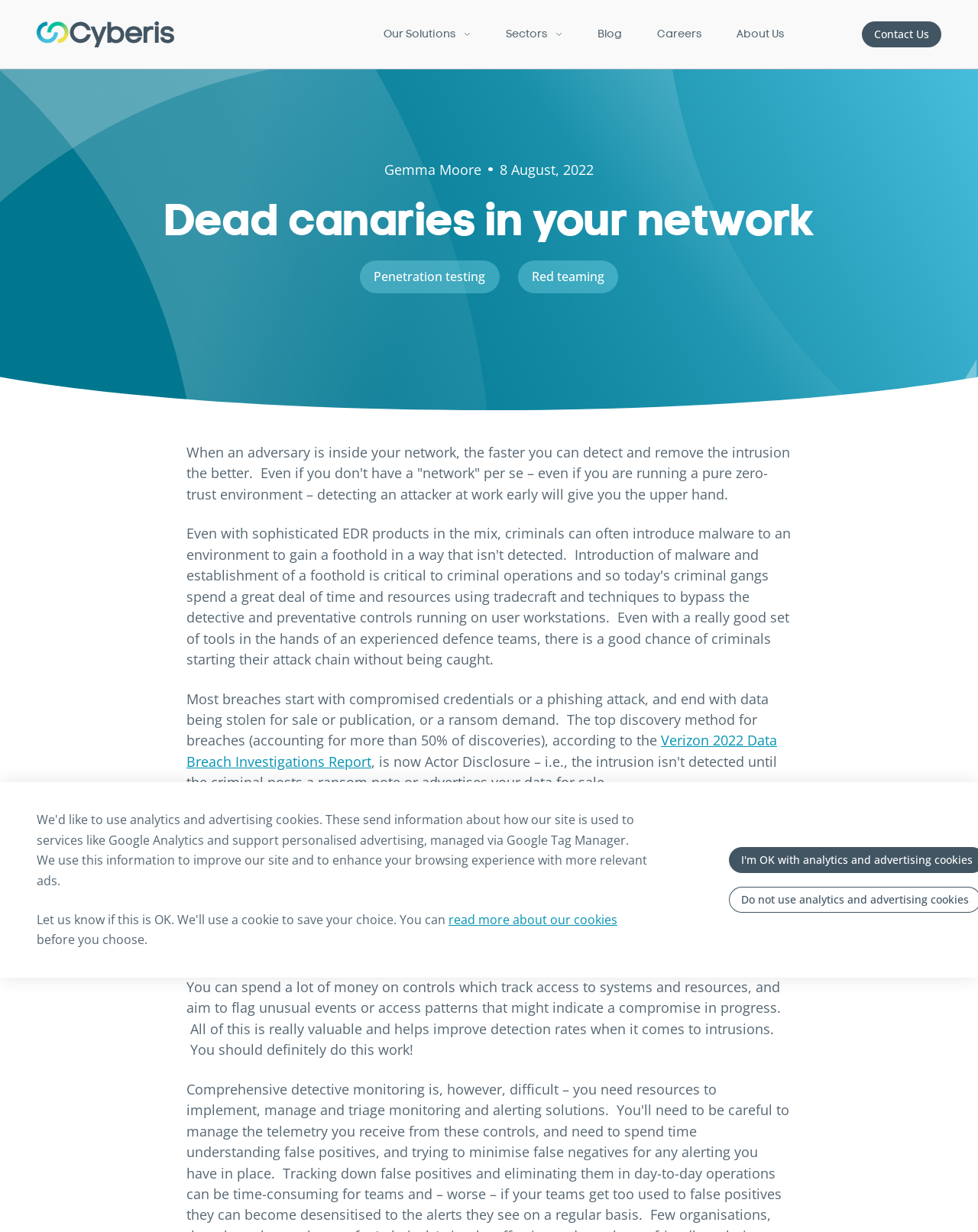Find and indicate the bounding box coordinates of the region you should select to follow the given instruction: "Click the 'Home' link".

None